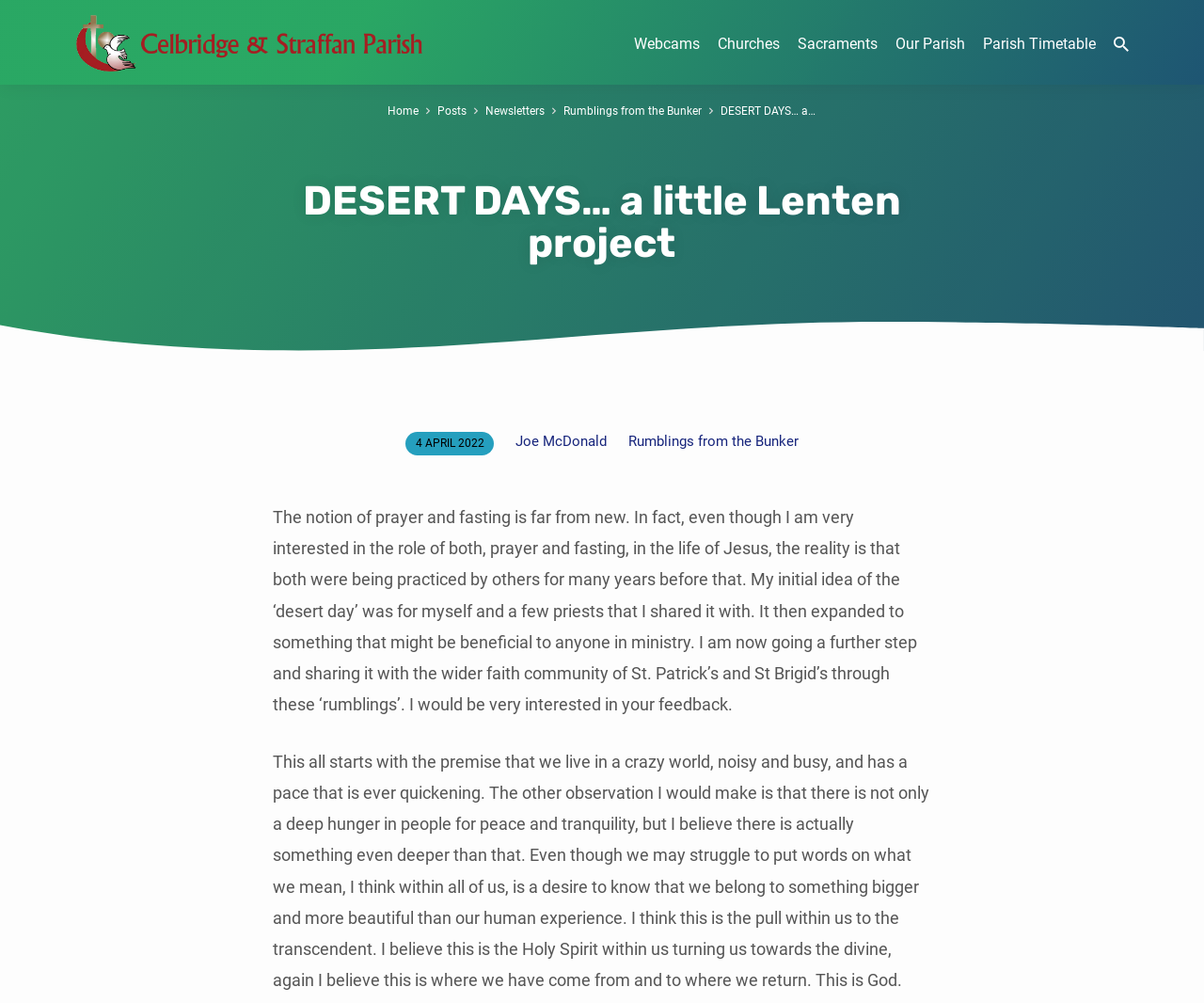Please identify the bounding box coordinates of the area I need to click to accomplish the following instruction: "Go to the 'Home' page".

[0.322, 0.103, 0.348, 0.117]